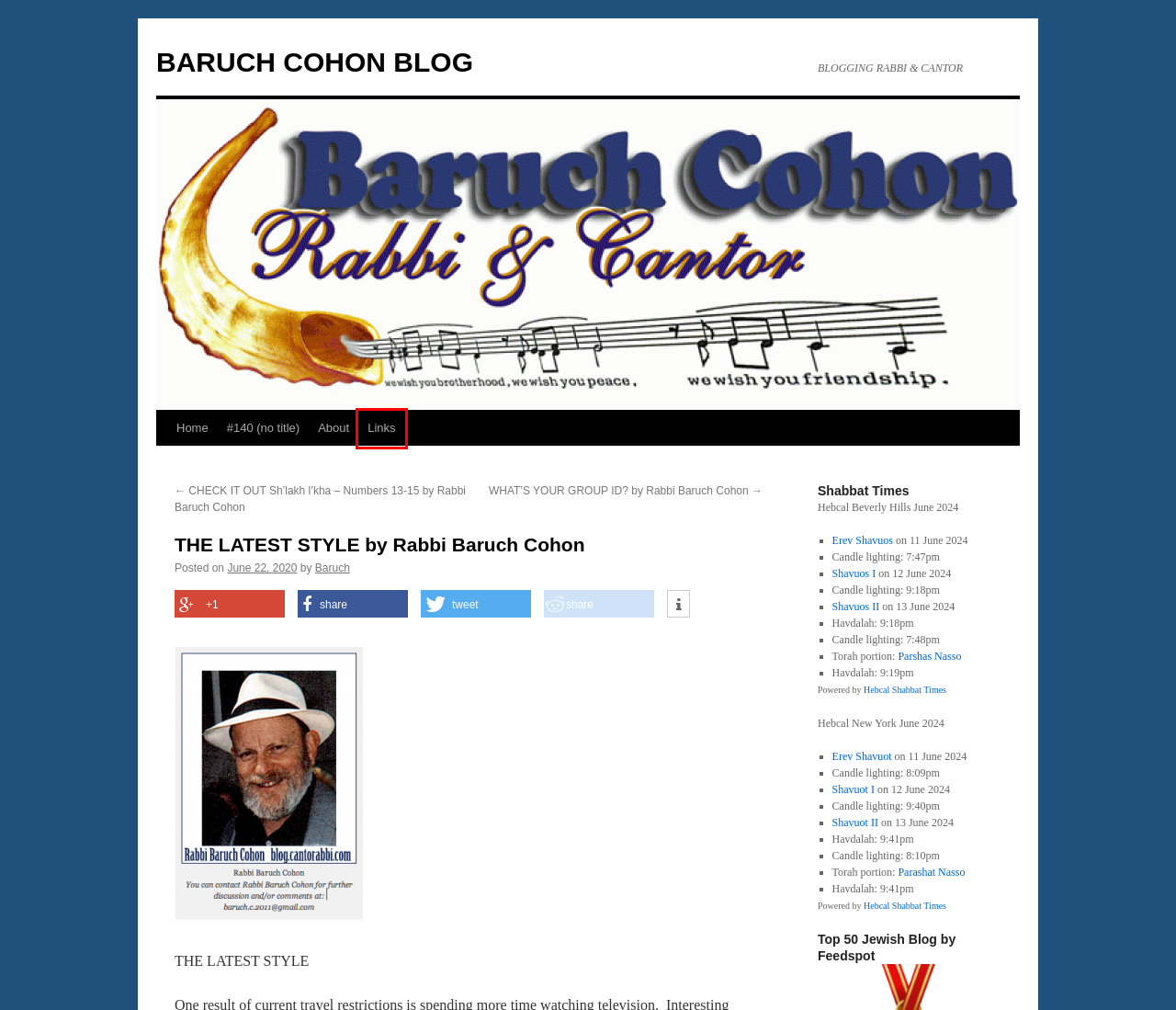Review the screenshot of a webpage which includes a red bounding box around an element. Select the description that best fits the new webpage once the element in the bounding box is clicked. Here are the candidates:
A. Shavuot (Diaspora) 2024 - Festival of Weeks - Hebcal
B. Links | BARUCH COHON BLOG
C. Nasso 5784 - Torah Portion - Hebcal
D. Shabbos Times for Beverly Hills, CA 90210 - Hebcal
E. | BARUCH COHON BLOG
F. WHAT’S YOUR GROUP ID? | BARUCH COHON BLOG
G. About | BARUCH COHON BLOG
H. CHECK IT OUT Sh’lakh l’kha – Numbers 13-15 by Rabbi Baruch Cohon | BARUCH COHON BLOG

B